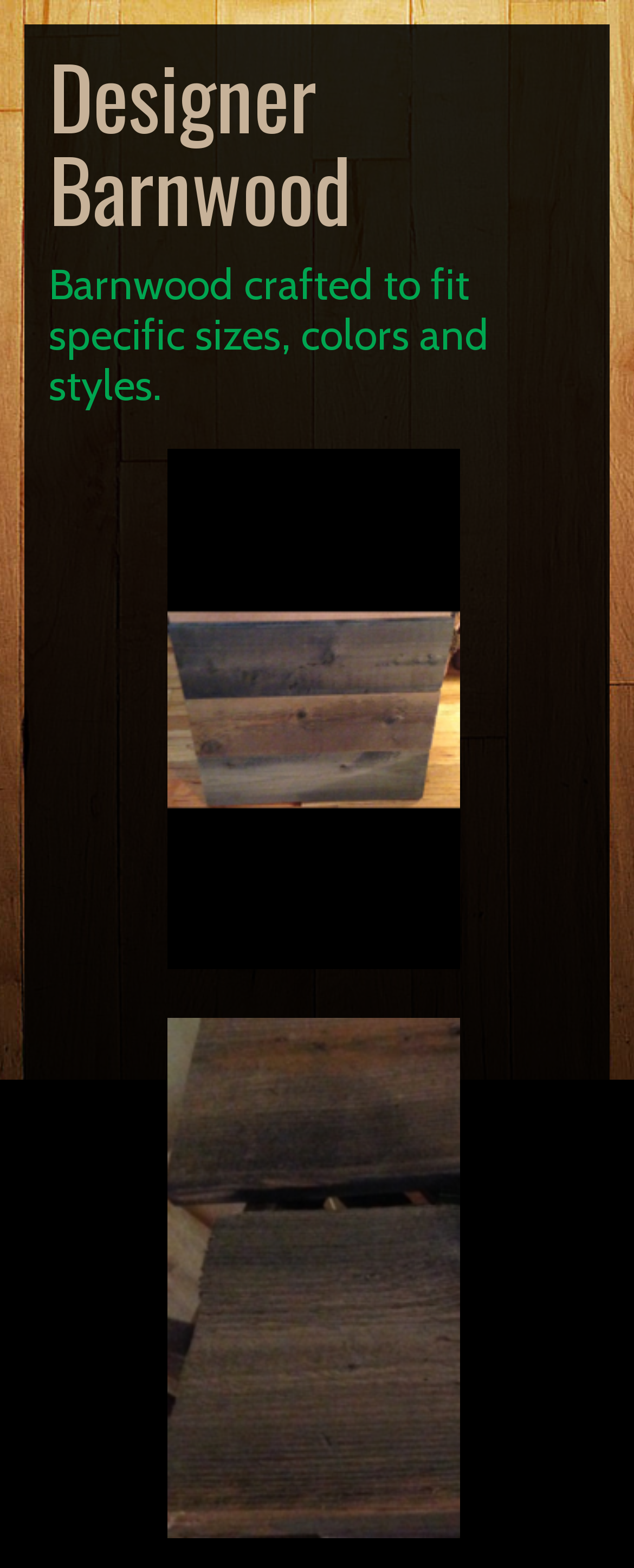What is the purpose of the website?
Look at the image and provide a detailed response to the question.

Based on the webpage content, I inferred that the website is selling barnwood products, as it mentions 'Barnwood crafted to fit specific sizes, colors and styles' in the header, indicating that the website offers customized barnwood products.